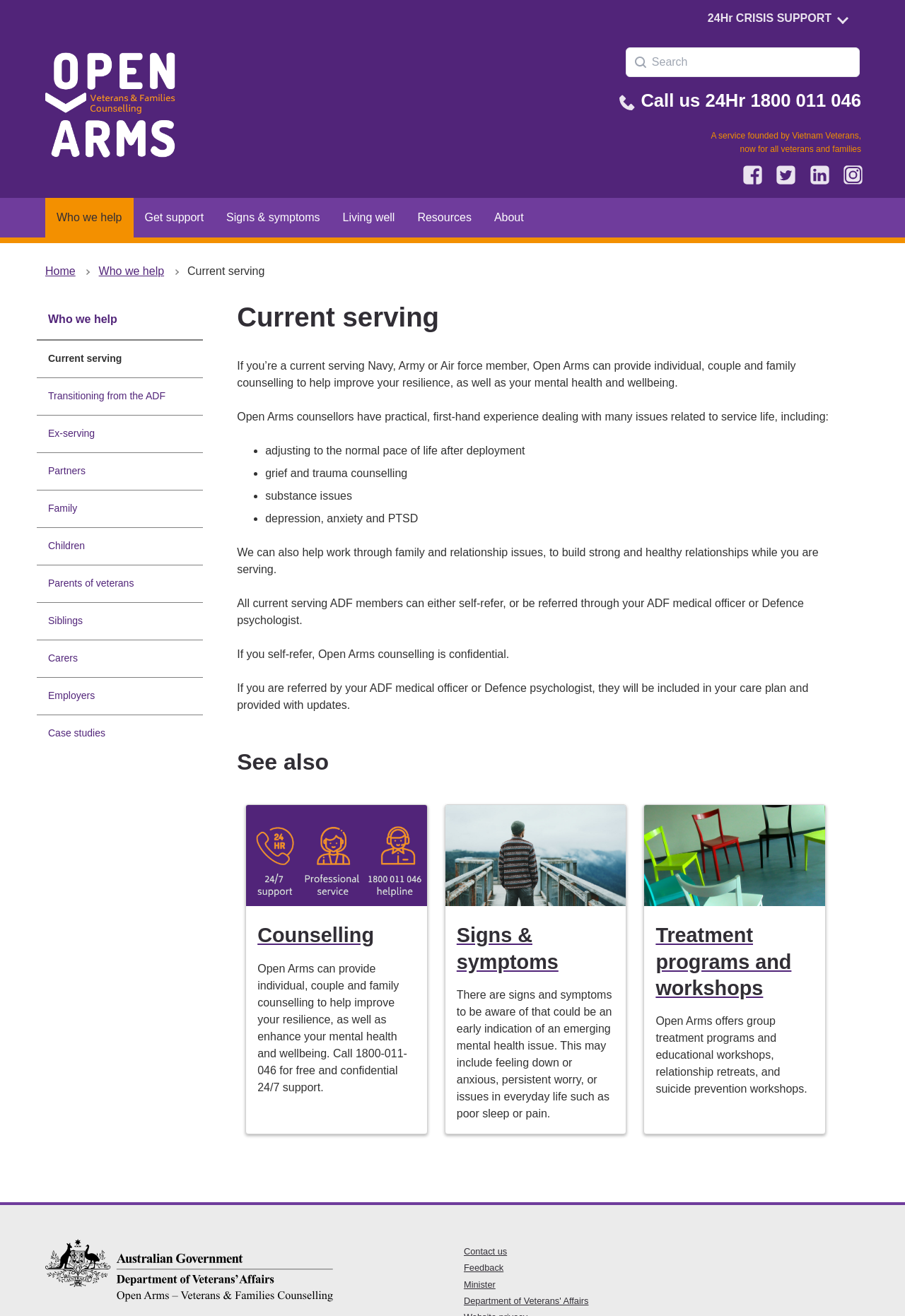Determine the bounding box coordinates for the area that should be clicked to carry out the following instruction: "Call the phone number 1800 011 046".

[0.685, 0.069, 0.952, 0.084]